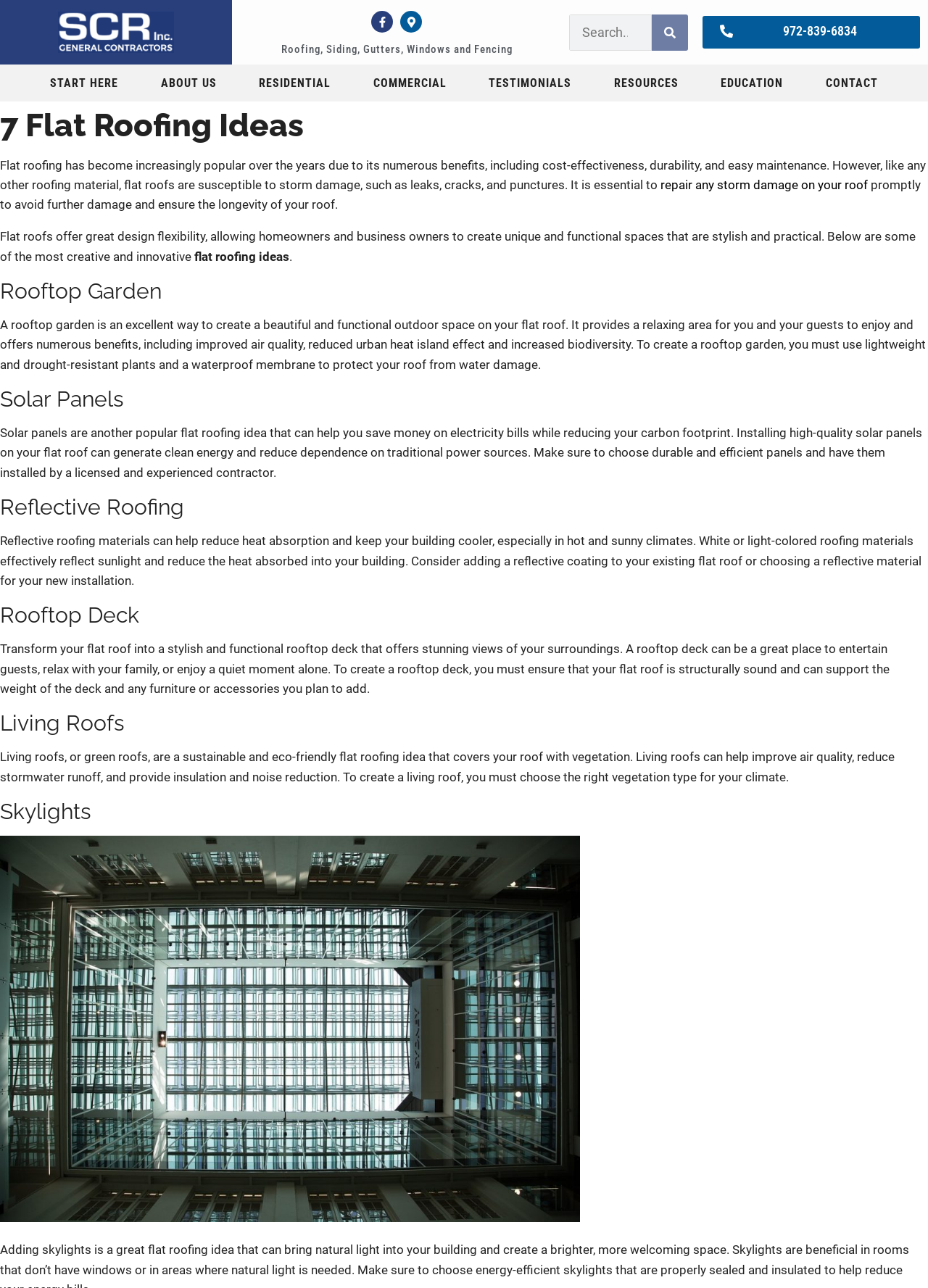From the webpage screenshot, identify the region described by alt="SCR inc logo". Provide the bounding box coordinates as (top-left x, top-left y, bottom-right x, bottom-right y), with each value being a floating point number between 0 and 1.

[0.062, 0.009, 0.188, 0.041]